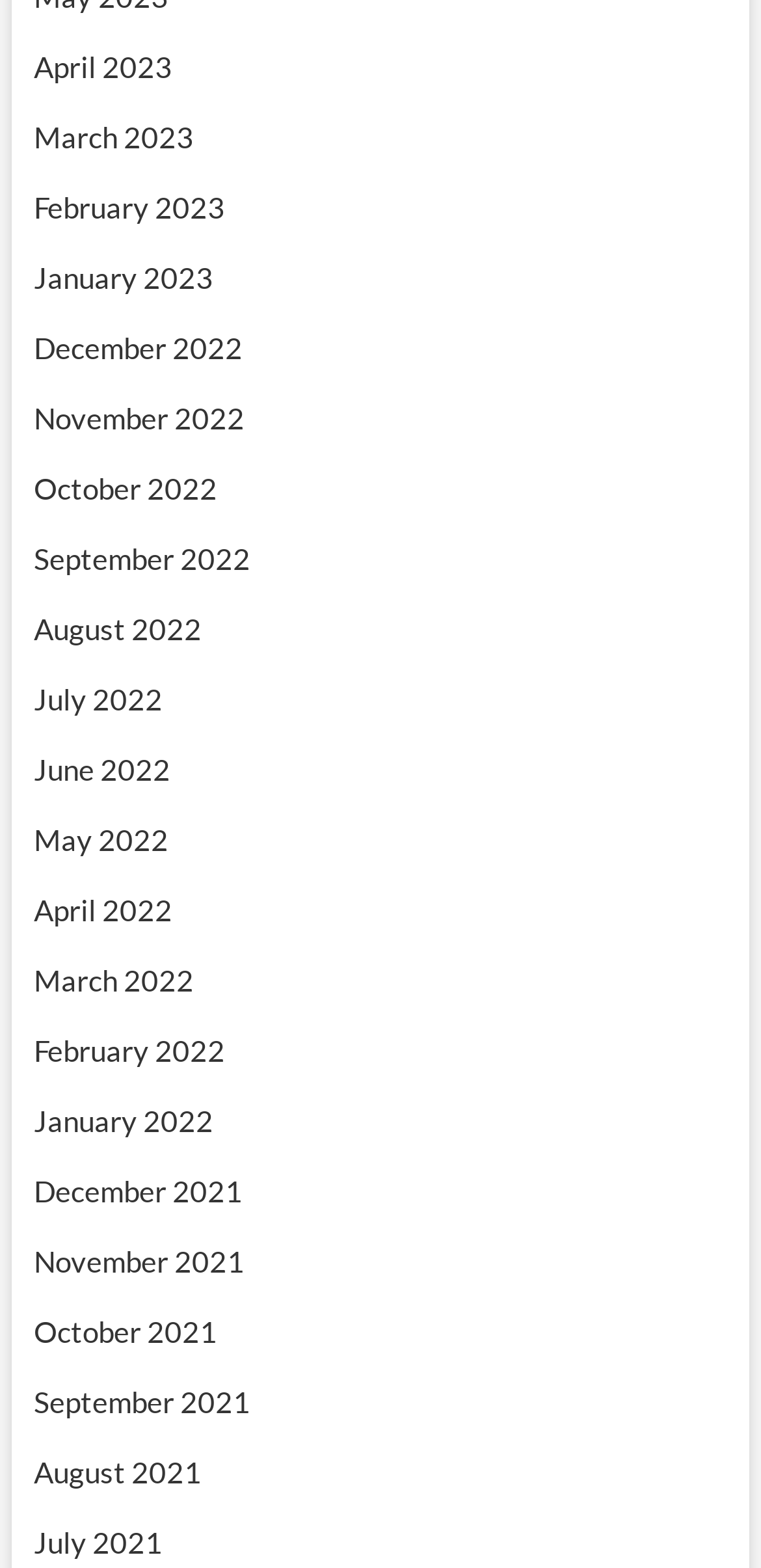Please identify the bounding box coordinates of the clickable area that will allow you to execute the instruction: "view August 2021".

[0.044, 0.927, 0.265, 0.95]